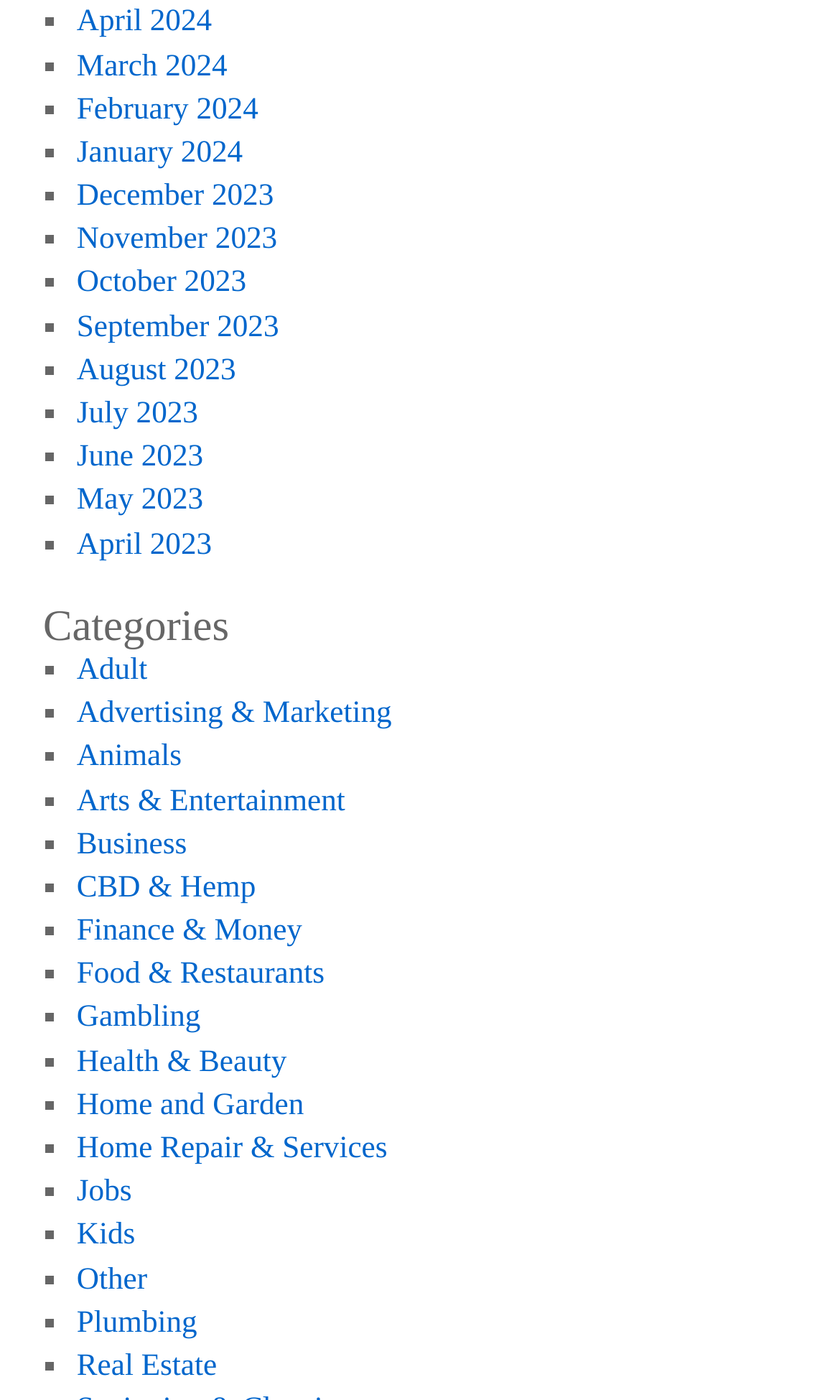Locate the bounding box coordinates of the element to click to perform the following action: 'Click on April 2024'. The coordinates should be given as four float values between 0 and 1, in the form of [left, top, right, bottom].

[0.091, 0.004, 0.252, 0.028]